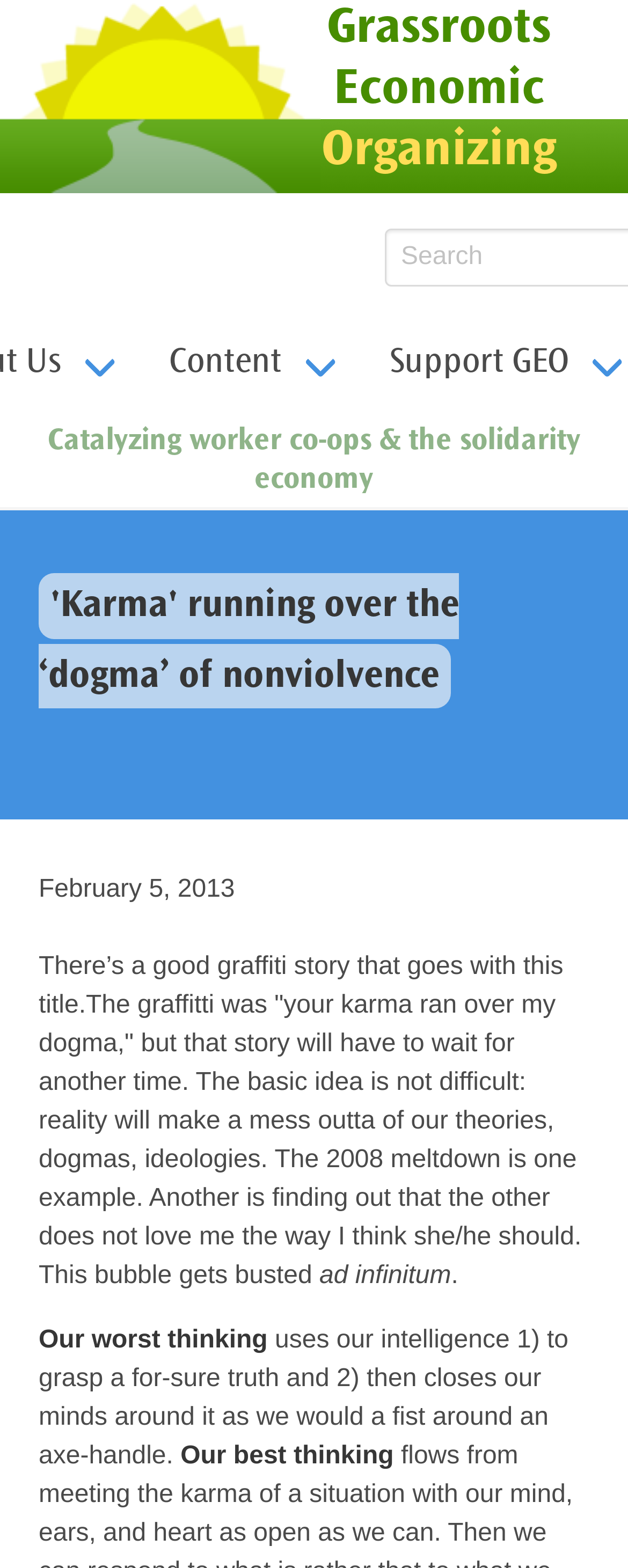Use one word or a short phrase to answer the question provided: 
How many paragraphs are in the article?

4